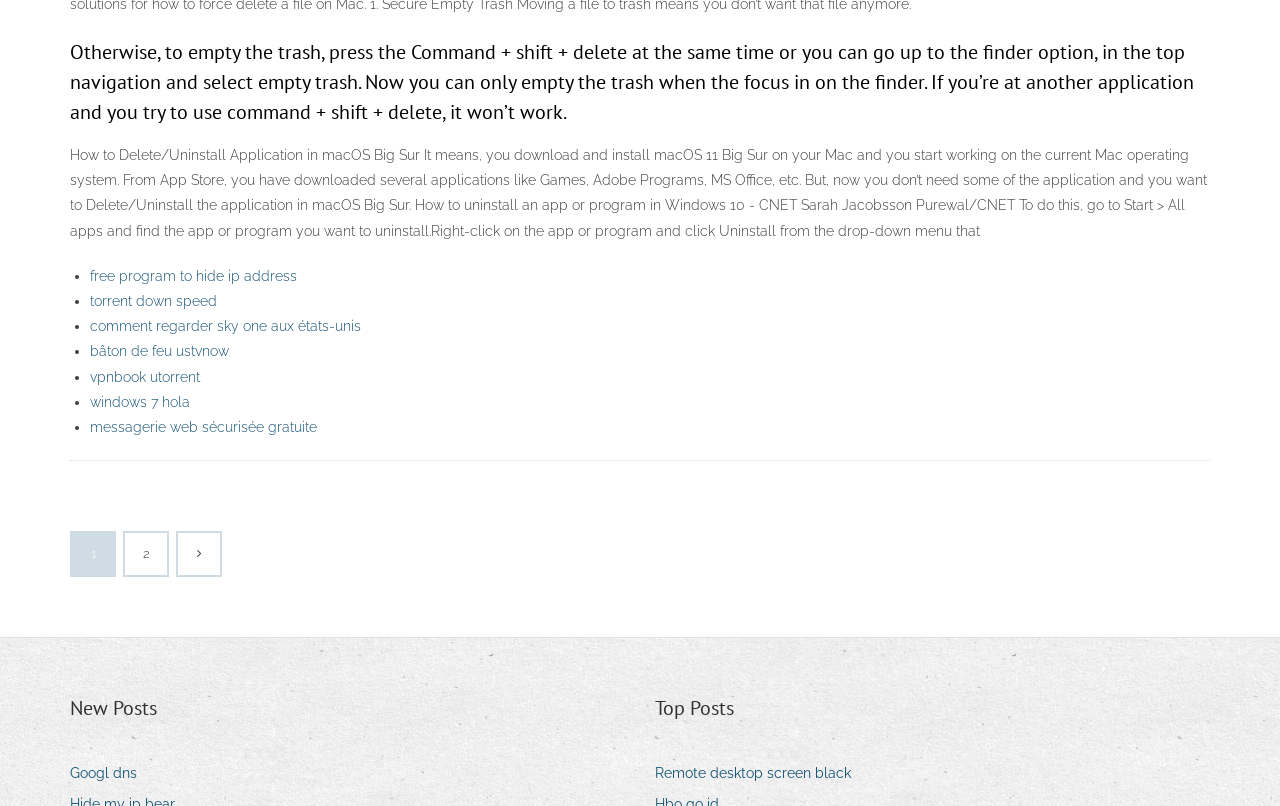Calculate the bounding box coordinates of the UI element given the description: "vpnbook utorrent".

[0.07, 0.457, 0.156, 0.477]